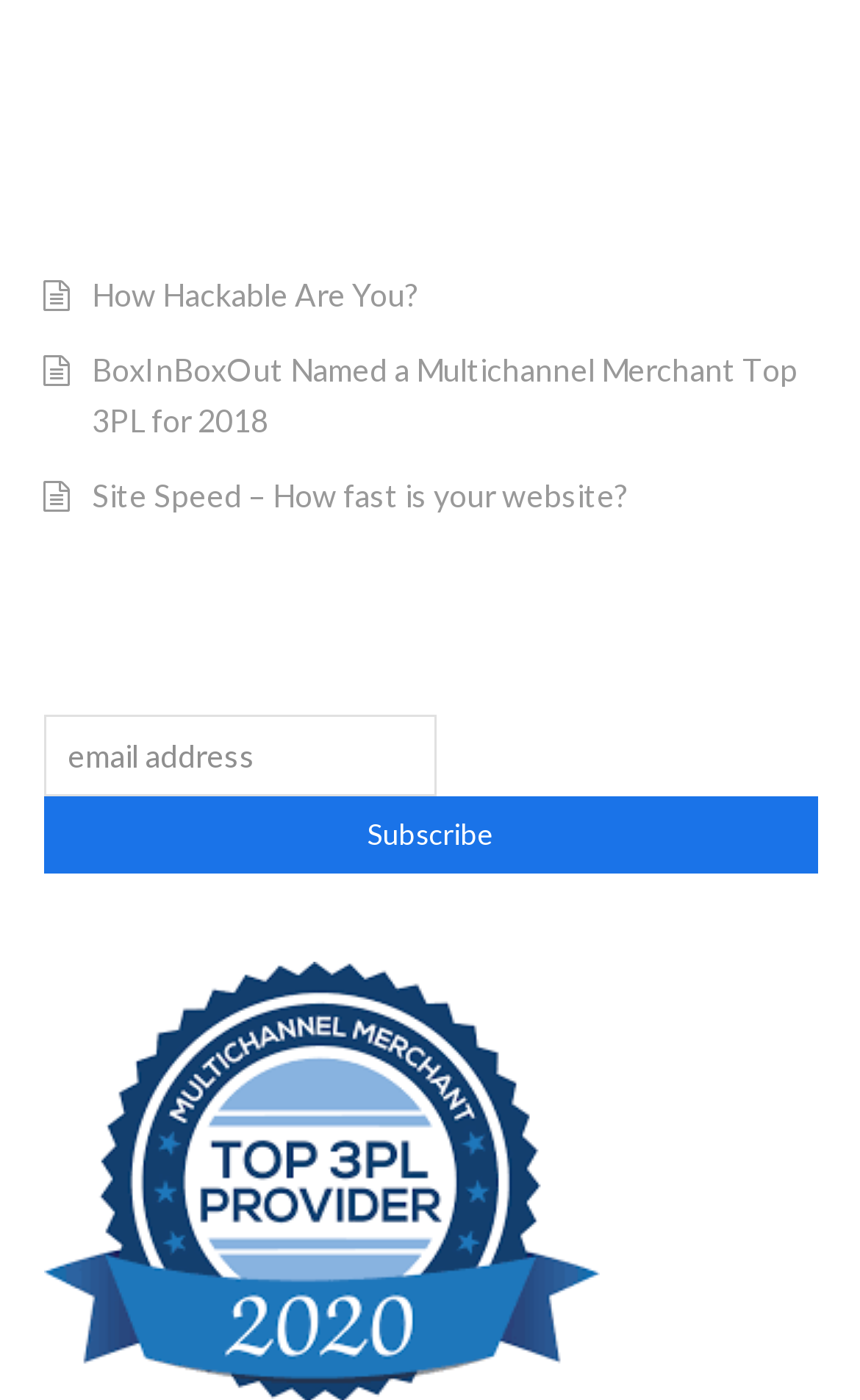What is the function of the button?
Please answer the question with a detailed response using the information from the screenshot.

The button is located below the textbox and has the text 'Subscribe', suggesting that it is used to submit the email address for newsletter subscription.